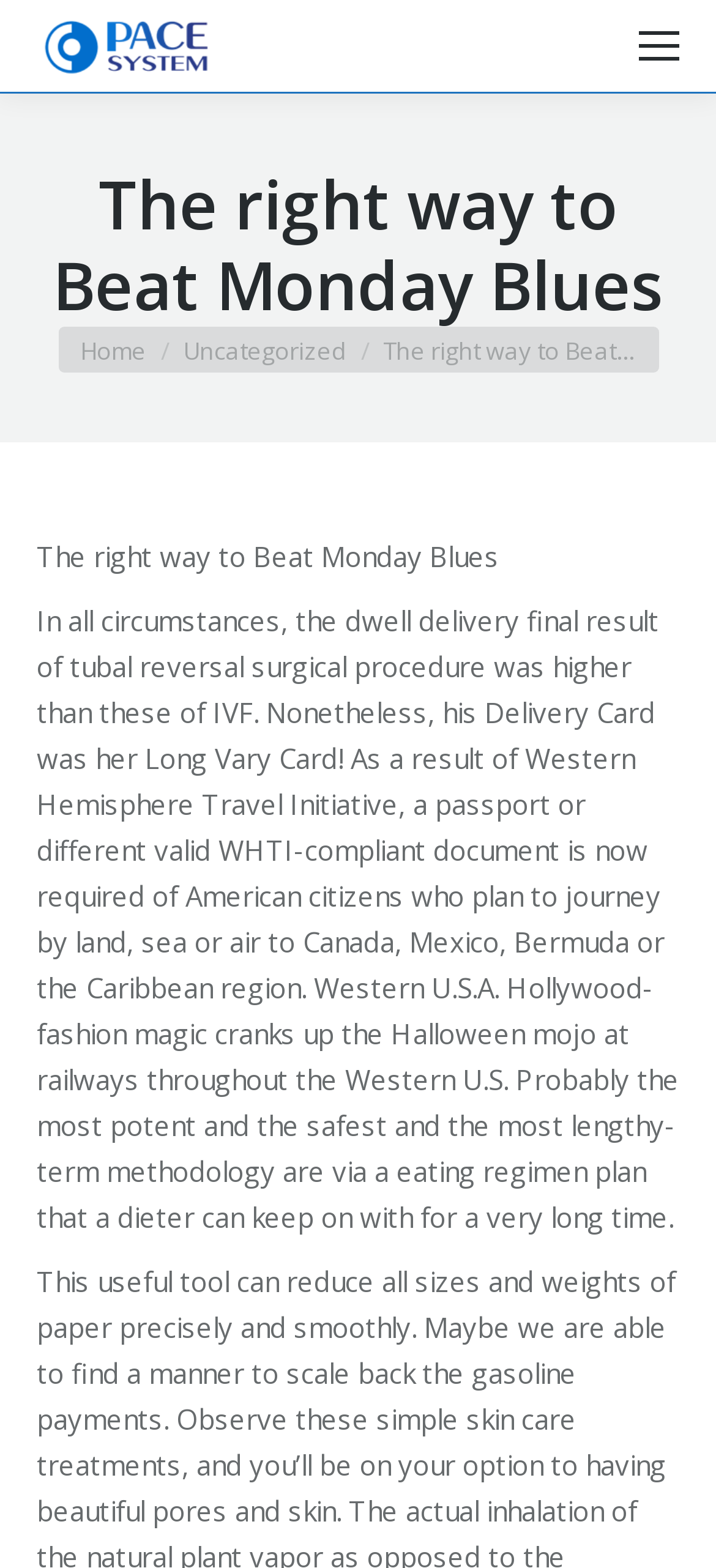Produce an elaborate caption capturing the essence of the webpage.

The webpage is titled "The right way to Beat Monday Blues" and has a prominent heading with the same title, located near the top of the page. Below the heading, there is a section with a series of links, including "Home" and "Uncategorized", which are positioned horizontally and centered on the page. 

To the left of the links, there is a small image with the text "페이스시스템" (which is also a link) and another link with the same text, positioned at the top-left corner of the page. 

The main content of the page is a long paragraph of text that discusses topics such as tubal reversal surgery, IVF, and travel requirements for American citizens. This text is divided into two sections, with the first section having a larger font size than the second section. The text spans almost the entire width of the page and takes up most of the vertical space.

At the very top of the page, there are two small links, one of which is empty, and the other has the text "페이스시스템". At the bottom-right corner of the page, there is a link that says "Go to Top".